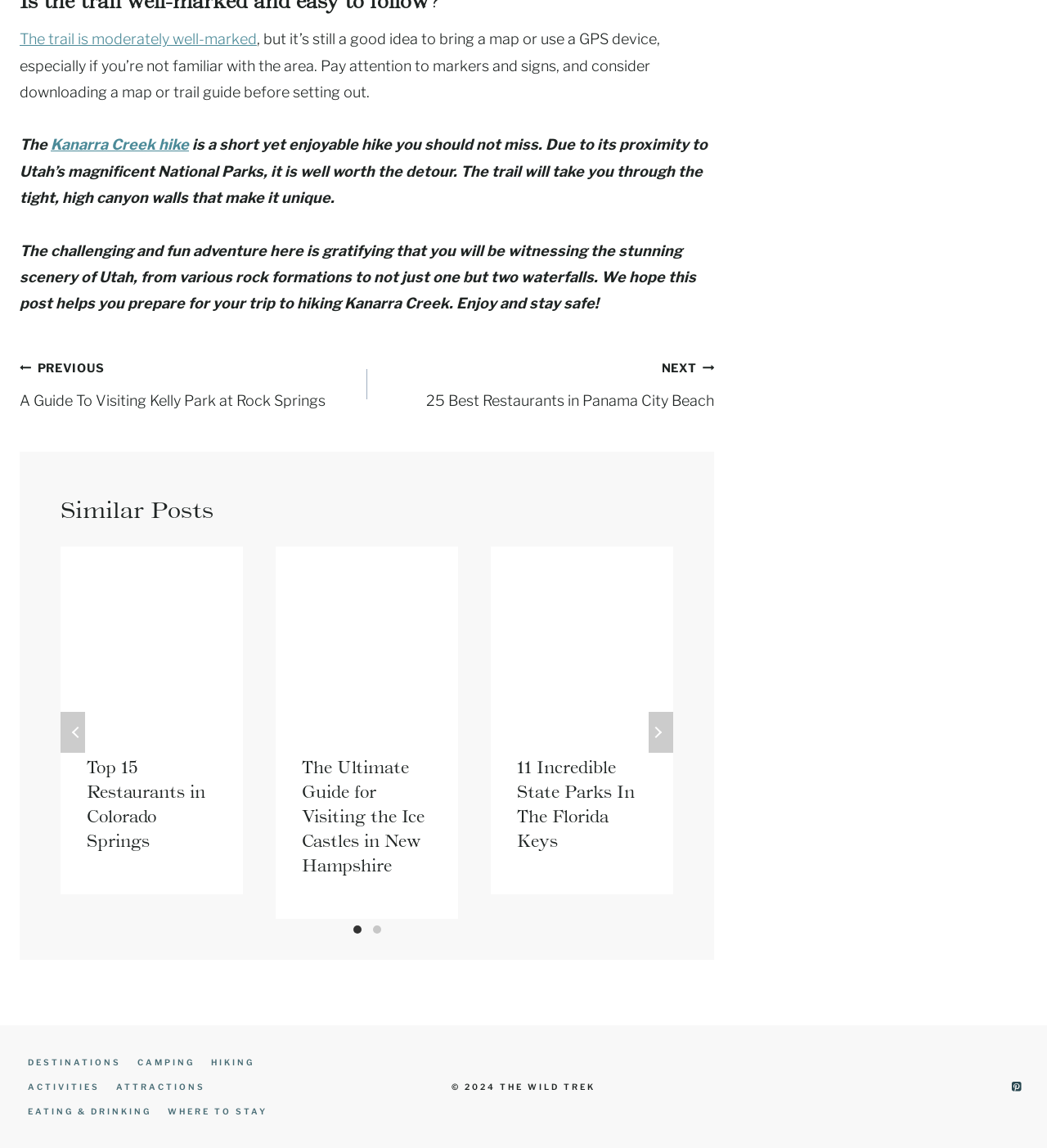From the webpage screenshot, predict the bounding box of the UI element that matches this description: "aria-label="Carousel Page 1 (Current Slide)"".

[0.332, 0.801, 0.35, 0.818]